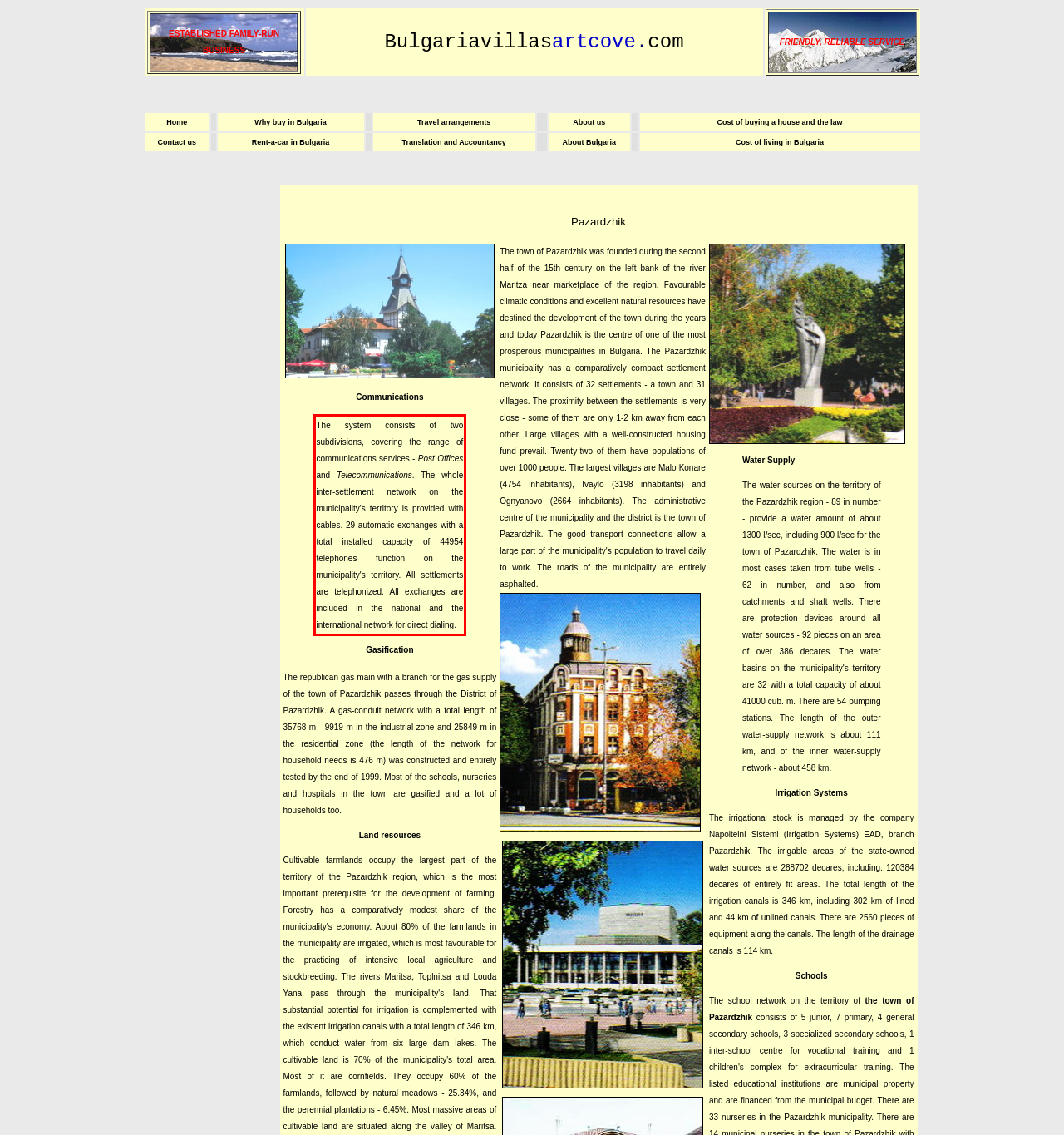Examine the screenshot of the webpage, locate the red bounding box, and perform OCR to extract the text contained within it.

The system consists of two subdivisions, covering the range of communications services - Post Offices and Telecommunications. The whole inter-settlement network on the municipality's territory is provided with cables. 29 automatic exchanges with a total installed capacity of 44954 telephones function on the municipality's territory. All settlements are telephonized. All exchanges are included in the national and the international network for direct dialing.